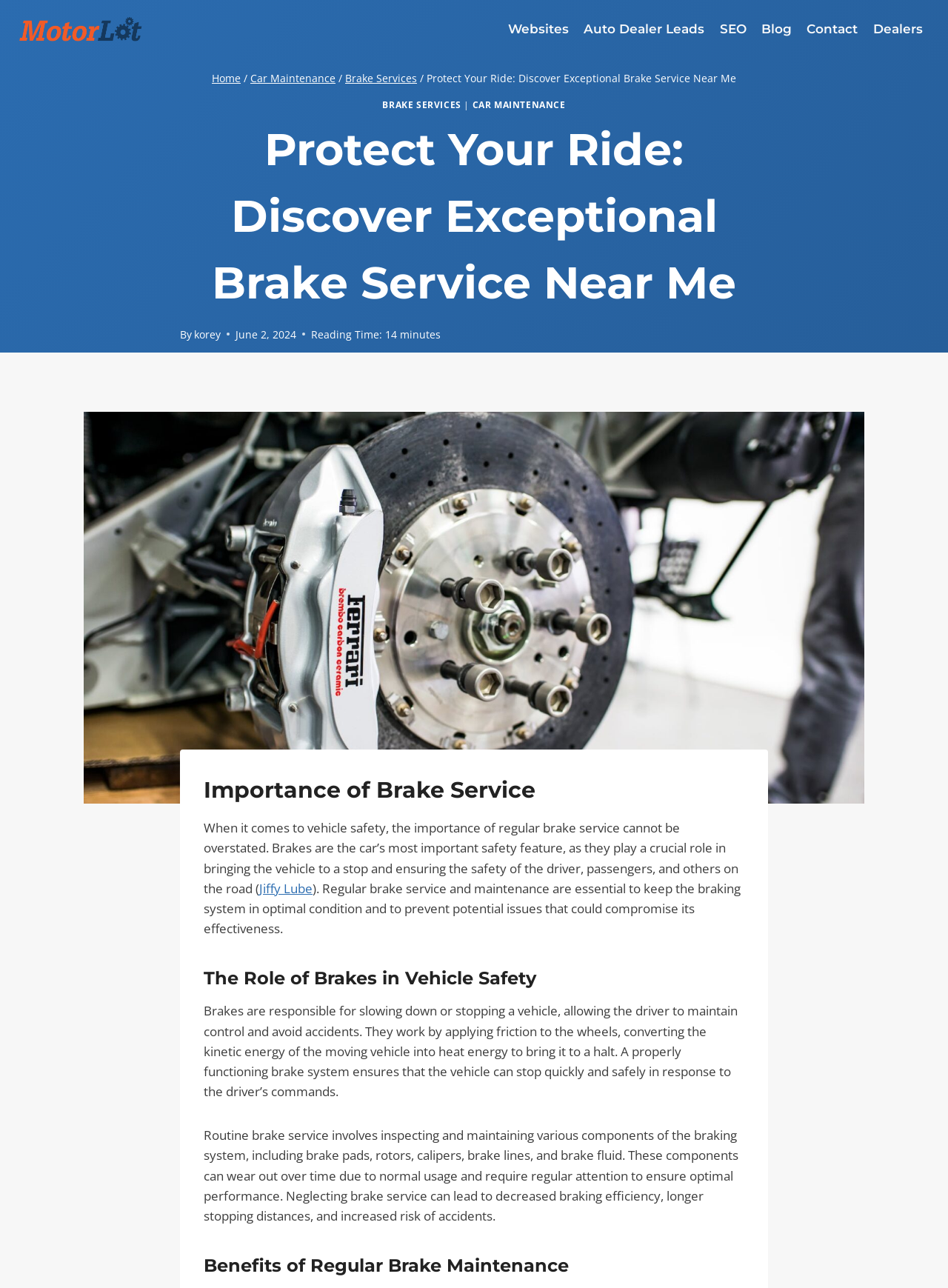What is the topic of the image on this webpage?
Using the information from the image, answer the question thoroughly.

The image on this webpage is related to brake service near me, which is the main topic of the article, and it is located below the main heading.